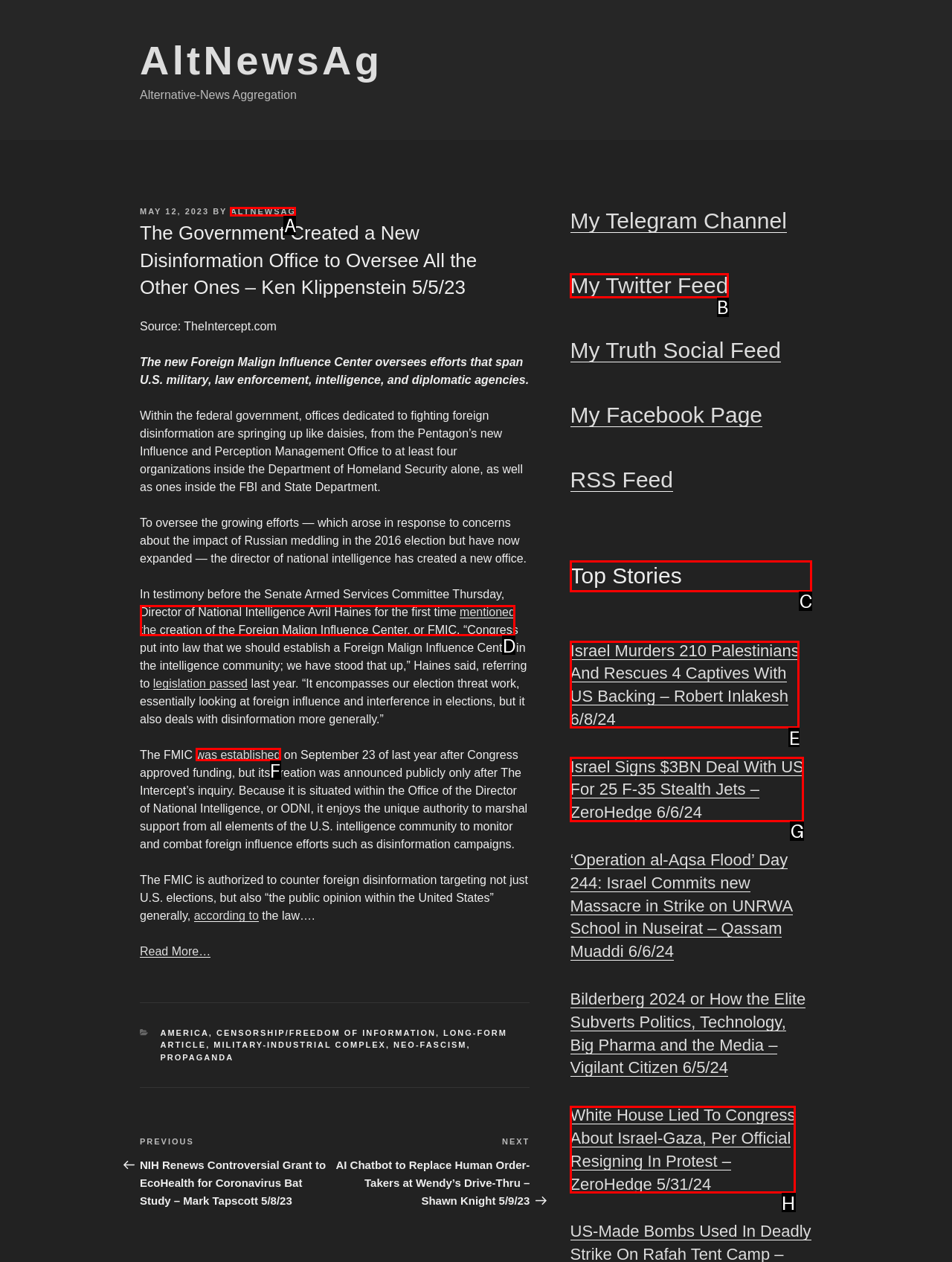Identify the letter of the option to click in order to Check the 'Top Stories'. Answer with the letter directly.

C